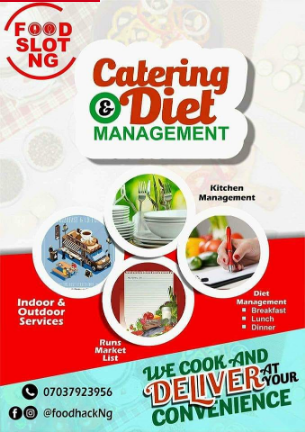Give a detailed account of the visual elements in the image.

The image promotes a catering and diet management service under the brand "FOOD SLOT NG." It features a vibrant design with the text "Catering & Diet Management" prominently displayed at the top. The promotion emphasizes both indoor and outdoor services, alongside a market list. The layout includes various icons representing kitchen management and meal options, showcasing the versatility of the services offered. Contact information is provided at the bottom, featuring a phone number and social media handle (@foodhackNg), inviting potential customers to inquire about their offerings. The overall aesthetic suggests convenience and professionalism in catering services, aimed at customers looking for meal solutions at home or for events.